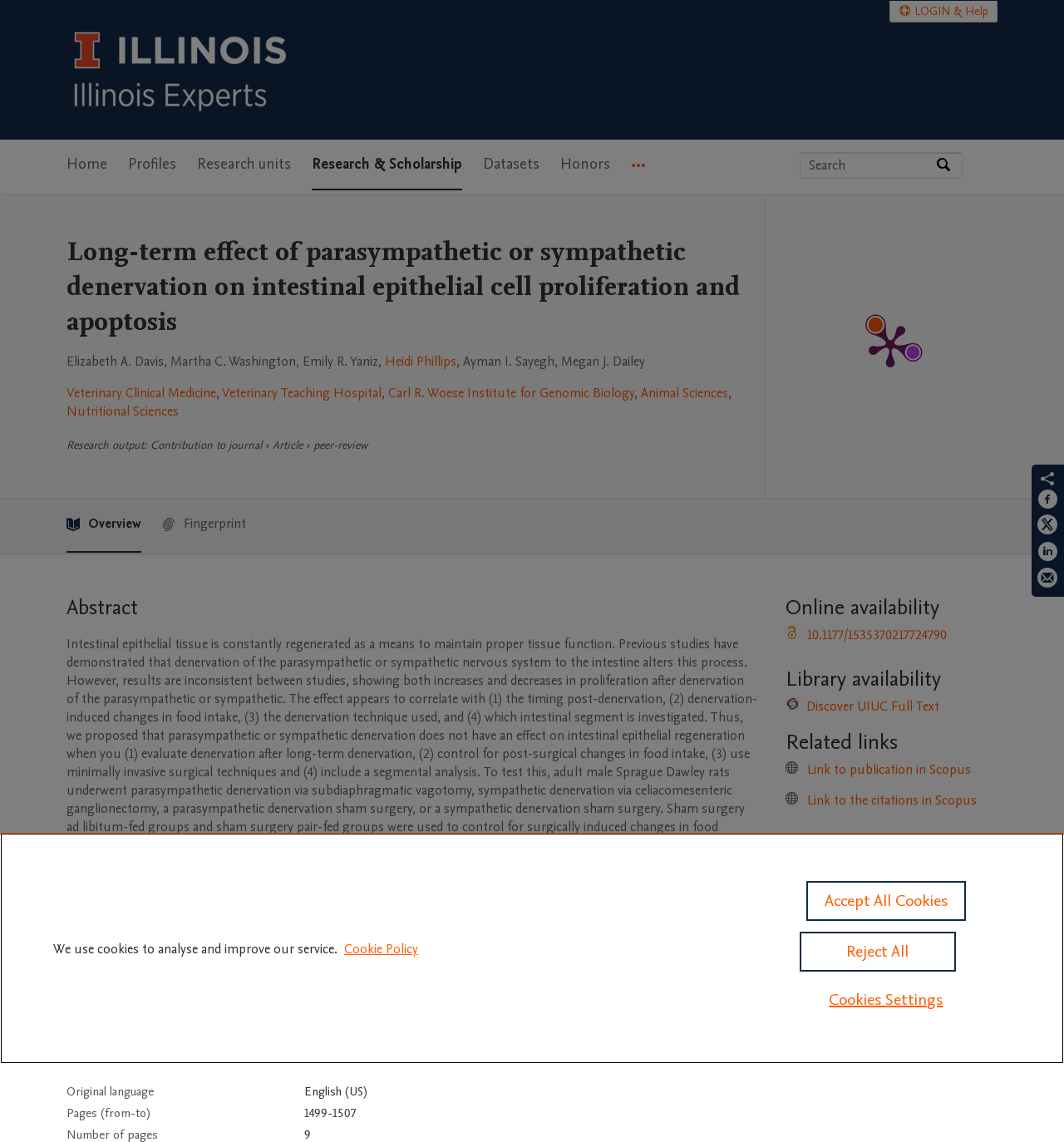Provide your answer to the question using just one word or phrase: How many sections are there in the publication metrics?

2